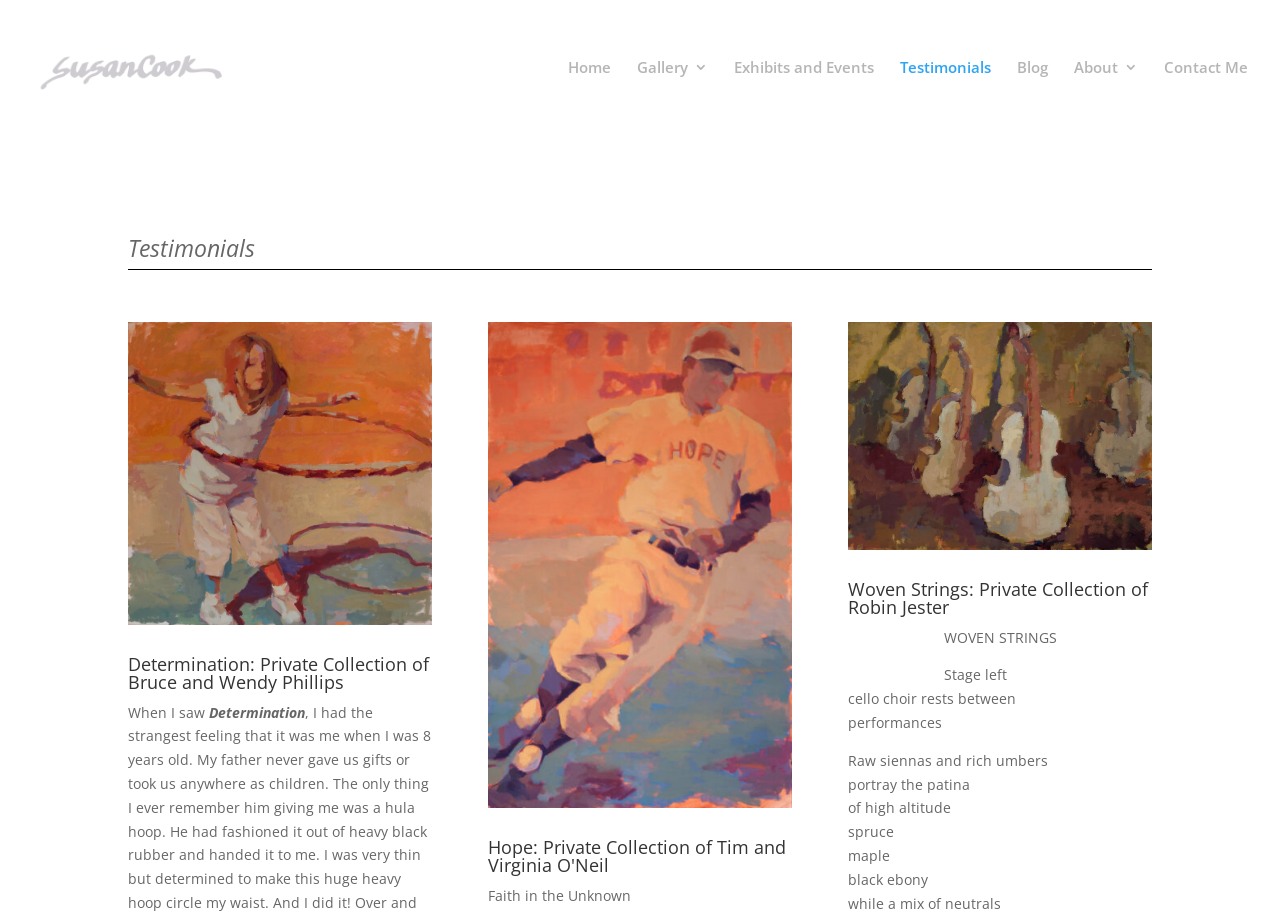Please identify the bounding box coordinates of the area that needs to be clicked to follow this instruction: "Click on ENTERTAINMENT".

None